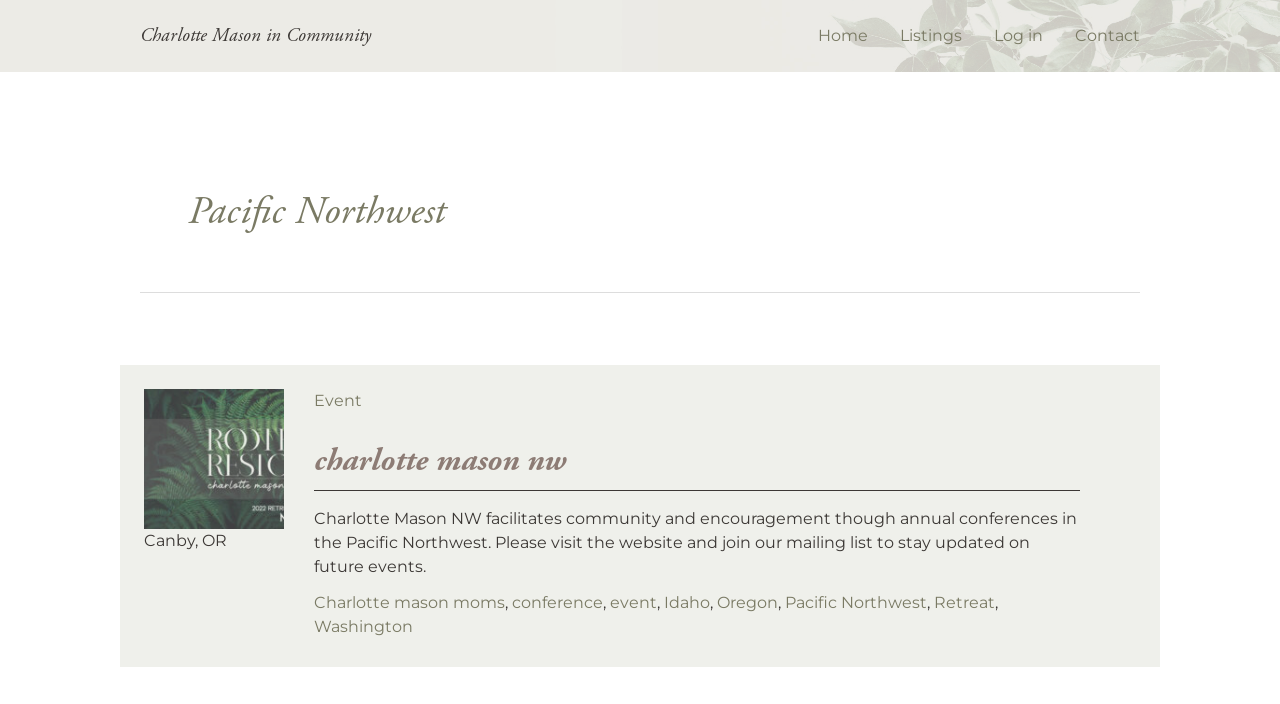Please identify the bounding box coordinates of where to click in order to follow the instruction: "Visit the Charlotte Mason in Community page".

[0.109, 0.033, 0.29, 0.068]